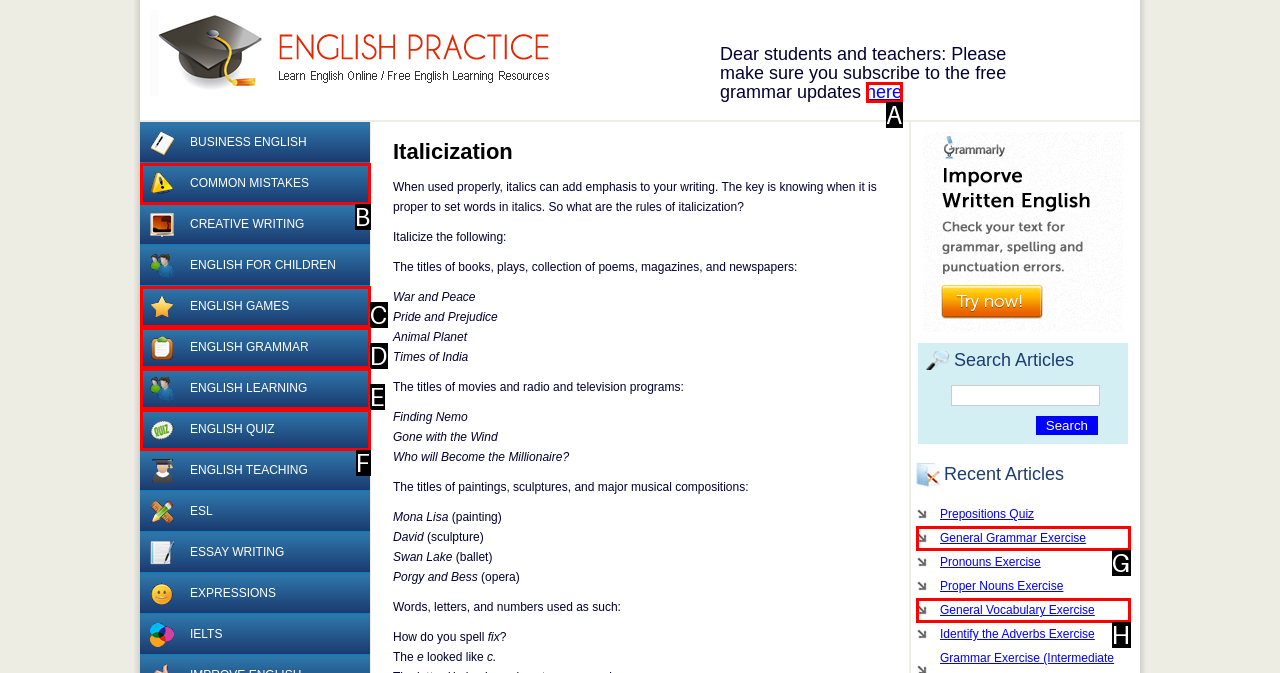Match the description to the correct option: English Games
Provide the letter of the matching option directly.

C